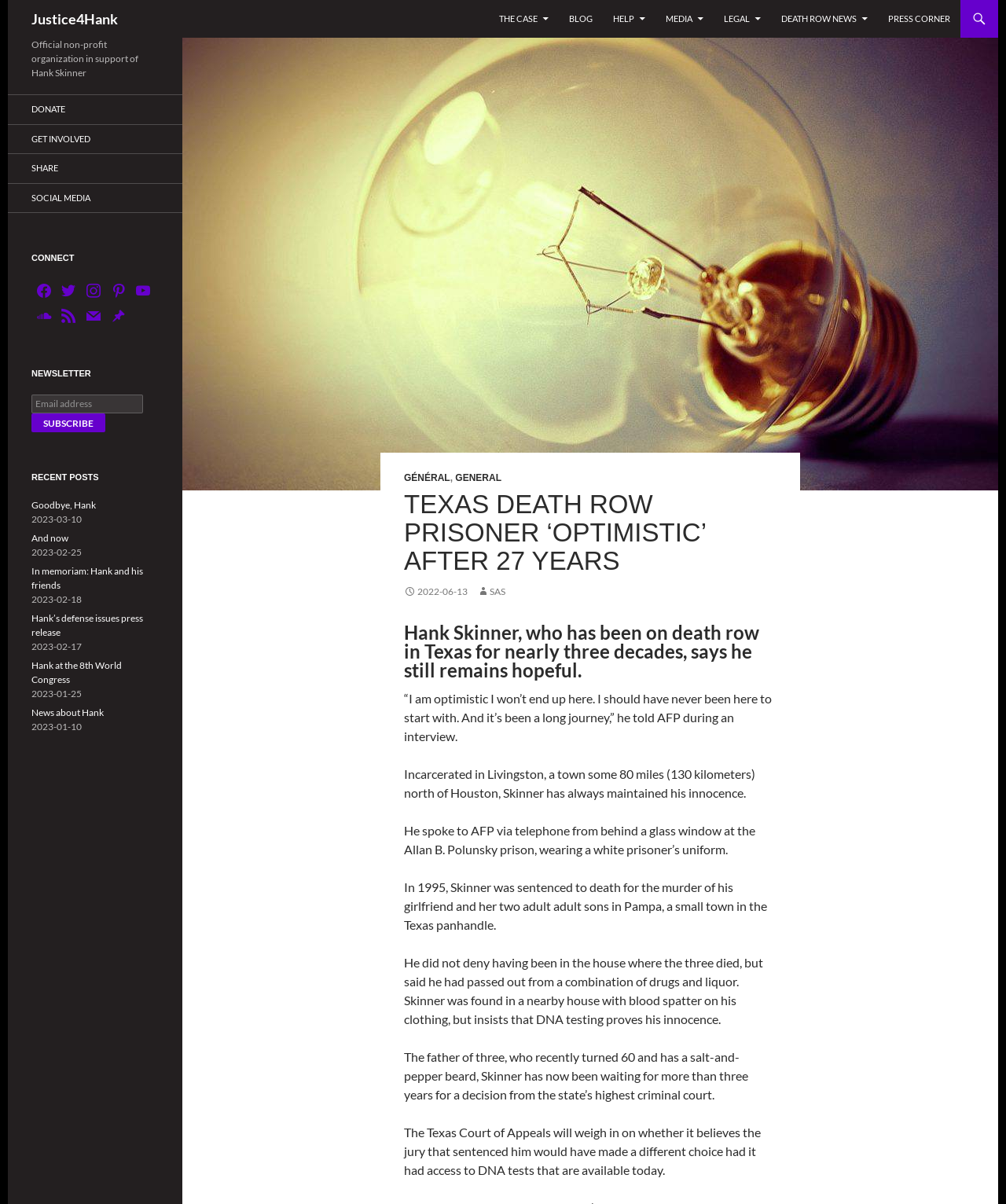How old is Hank Skinner?
Please provide a single word or phrase answer based on the image.

60